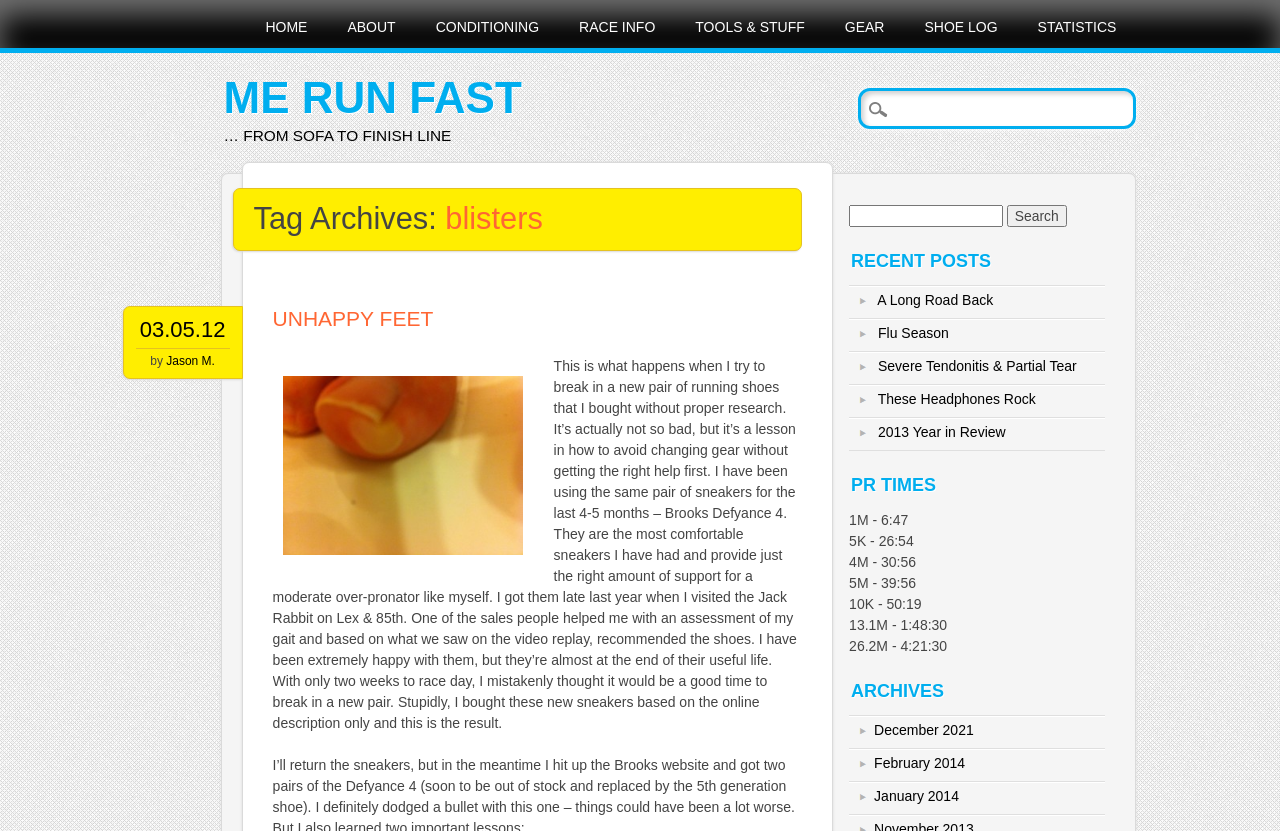Find the bounding box coordinates of the clickable element required to execute the following instruction: "Contact ECCN". Provide the coordinates as four float numbers between 0 and 1, i.e., [left, top, right, bottom].

None